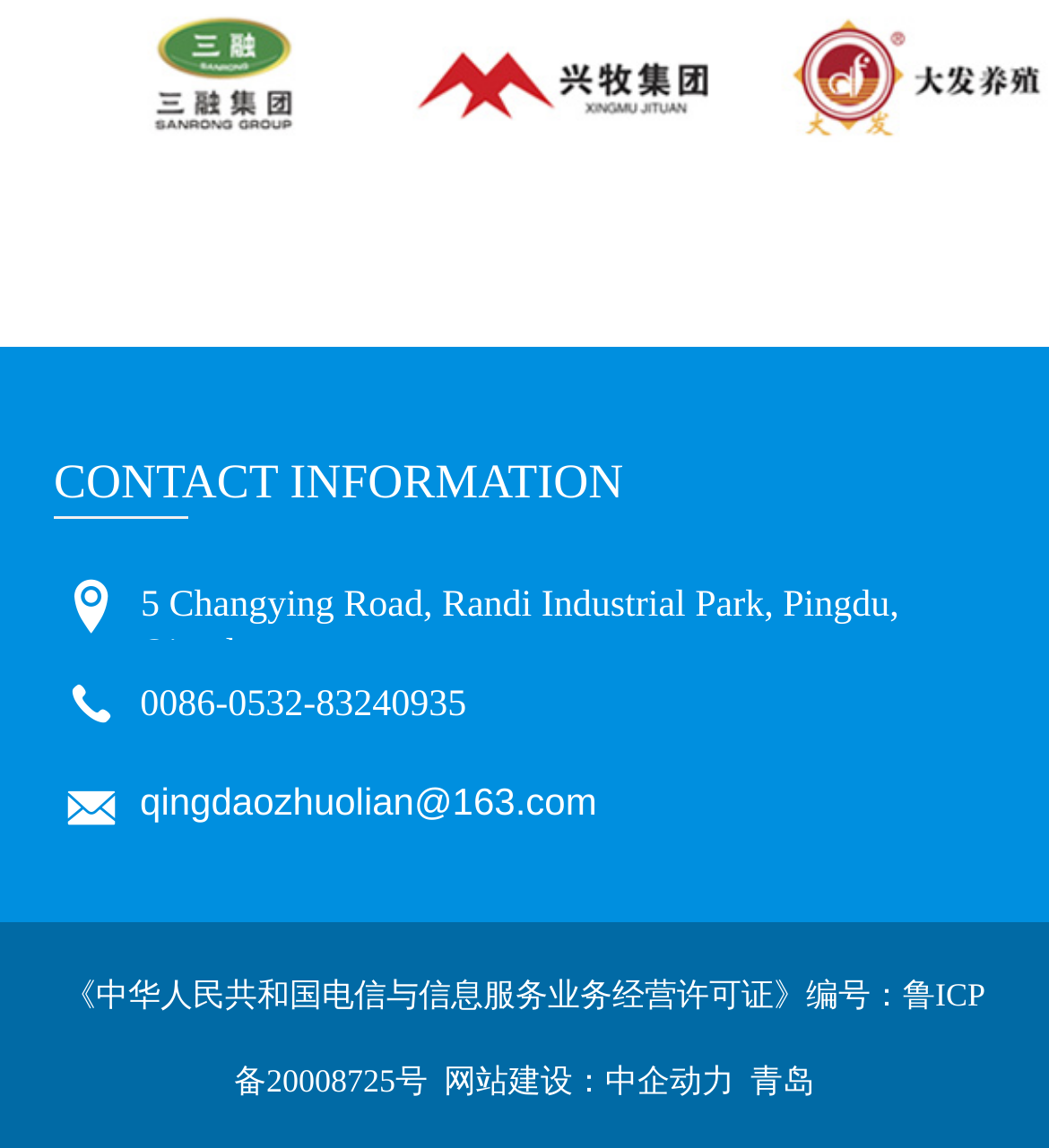Determine the bounding box coordinates of the element that should be clicked to execute the following command: "send an email".

[0.133, 0.68, 0.569, 0.717]